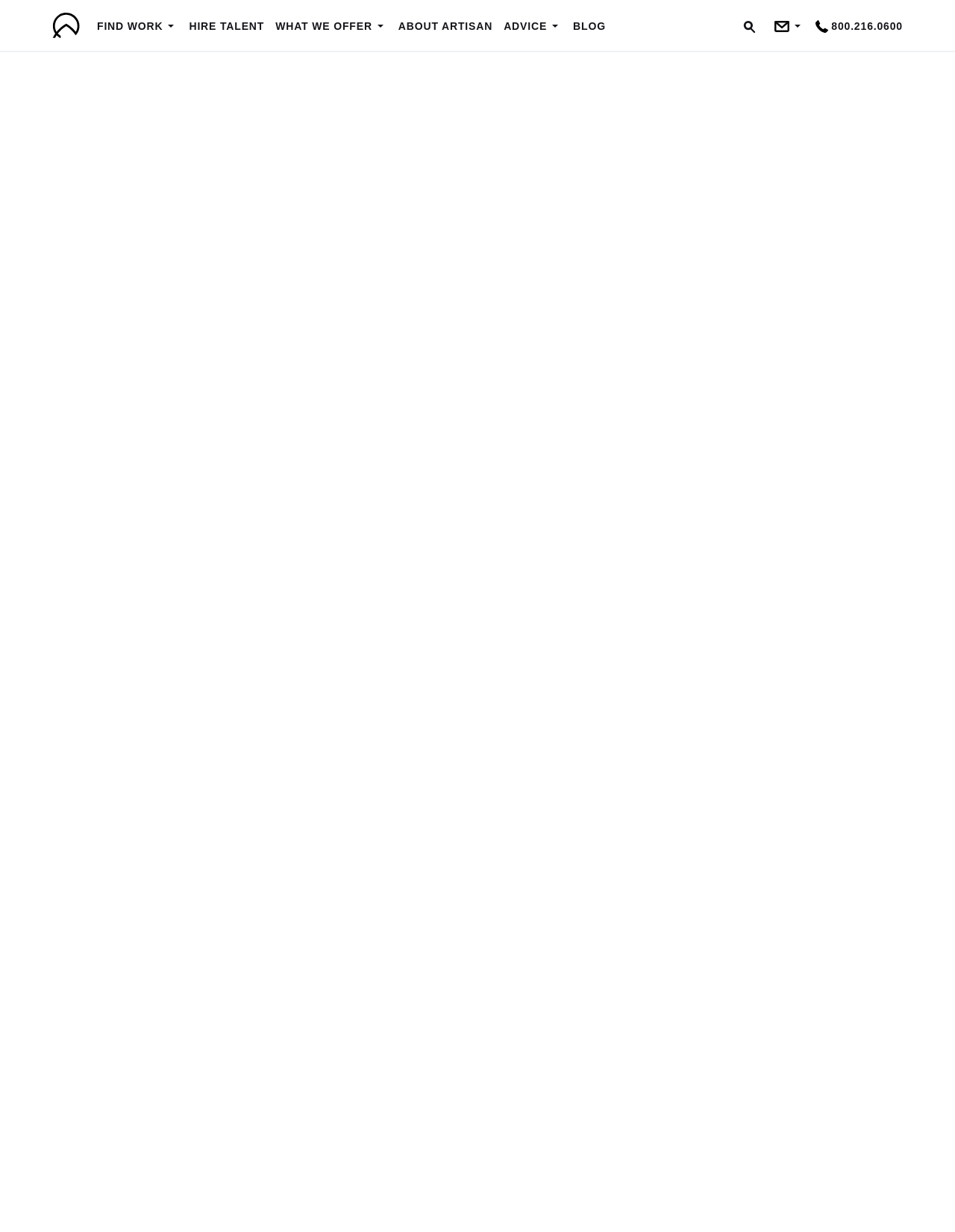Offer a comprehensive description of the webpage’s content and structure.

The webpage is about Artisan Talent, a company that offers talent acquisition and project management services. At the top of the page, there is a logo and a navigation menu with links to various sections of the website, including "FIND WORK", "JOBS BY CITY", "OPEN JOBS", "REGISTER WITH US", and more.

Below the navigation menu, there is a section with a heading "DOES YOUR BUSINESS NEED A TRAFFIC COORDINATOR?" followed by a brief description of what a Traffic Coordinator is and their role in the business world. The text explains that Traffic Coordinators are project managers who oversee and coordinate multiple projects simultaneously, ensuring that they run smoothly and efficiently.

To the right of this section, there is a list of links to various cities, including Atlanta, Austin, Boston, and more, which likely lead to job listings or other location-specific information.

Further down the page, there is a search bar where users can search for jobs or other content on the website. Below the search bar, there are more links to various sections of the website, including "CAREER ADVICE", "HIRING ADVICE", "BLOG", and more.

At the bottom of the page, there is a contact information section with a phone number and a link to a contact page. There are also several social media icons and a link to a newsletter signup.

Throughout the page, there are several images, including the company logo, icons, and other graphics that break up the text and add visual interest.